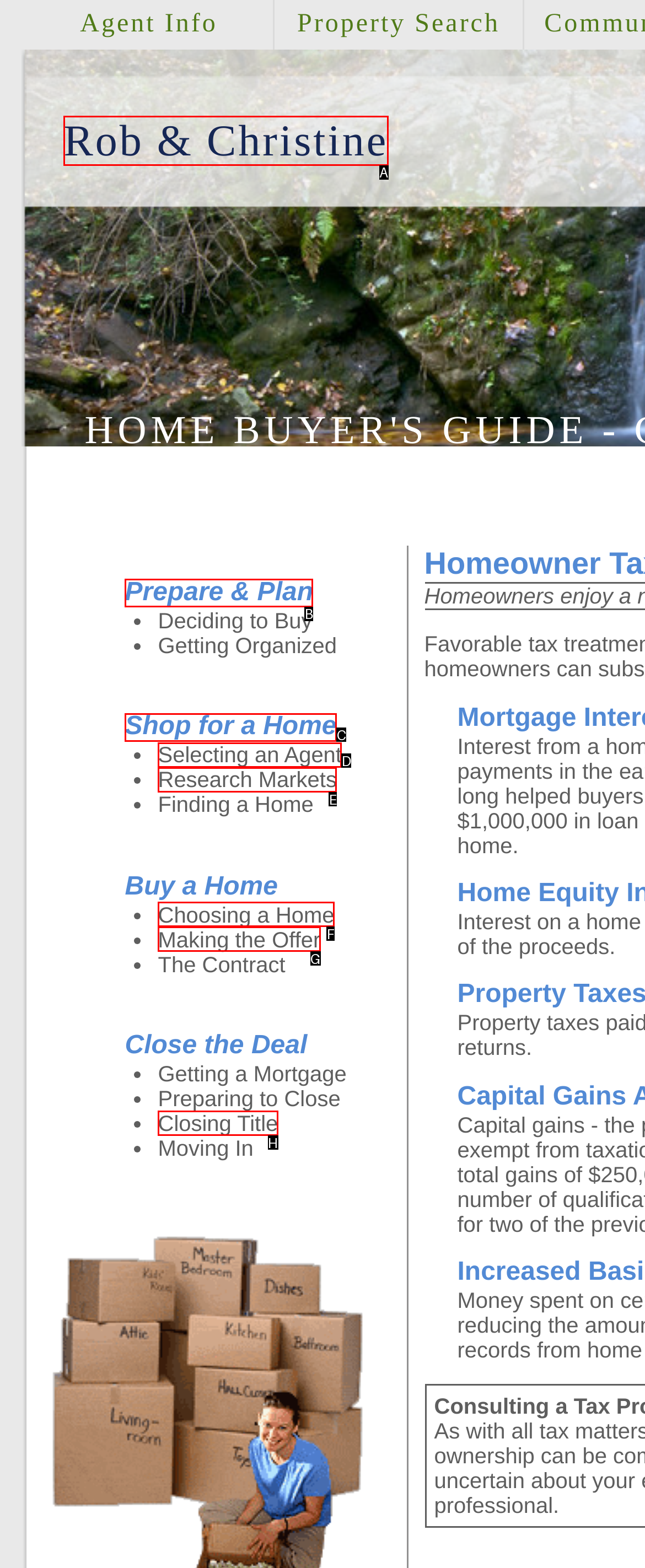Indicate which UI element needs to be clicked to fulfill the task: Explore 'Shop for a Home'
Answer with the letter of the chosen option from the available choices directly.

C